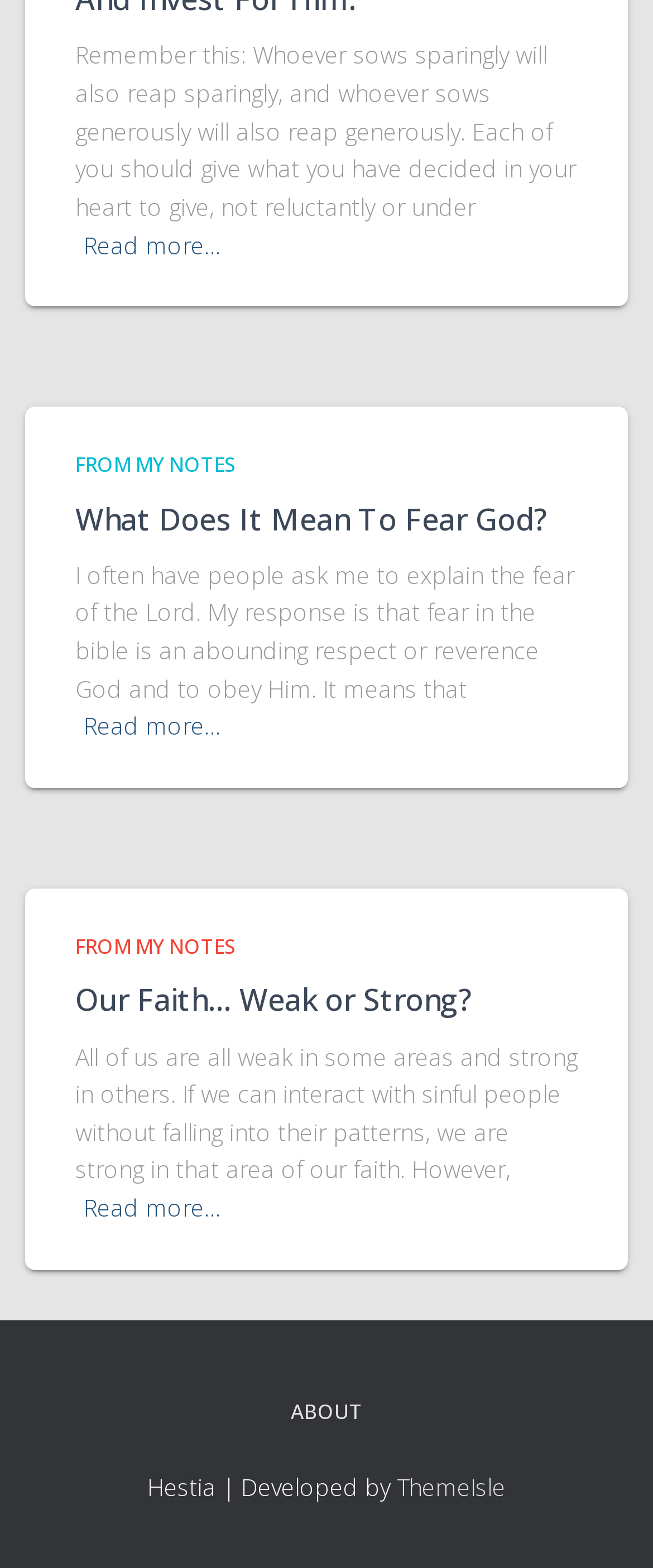What is the first article about? Look at the image and give a one-word or short phrase answer.

Fearing God